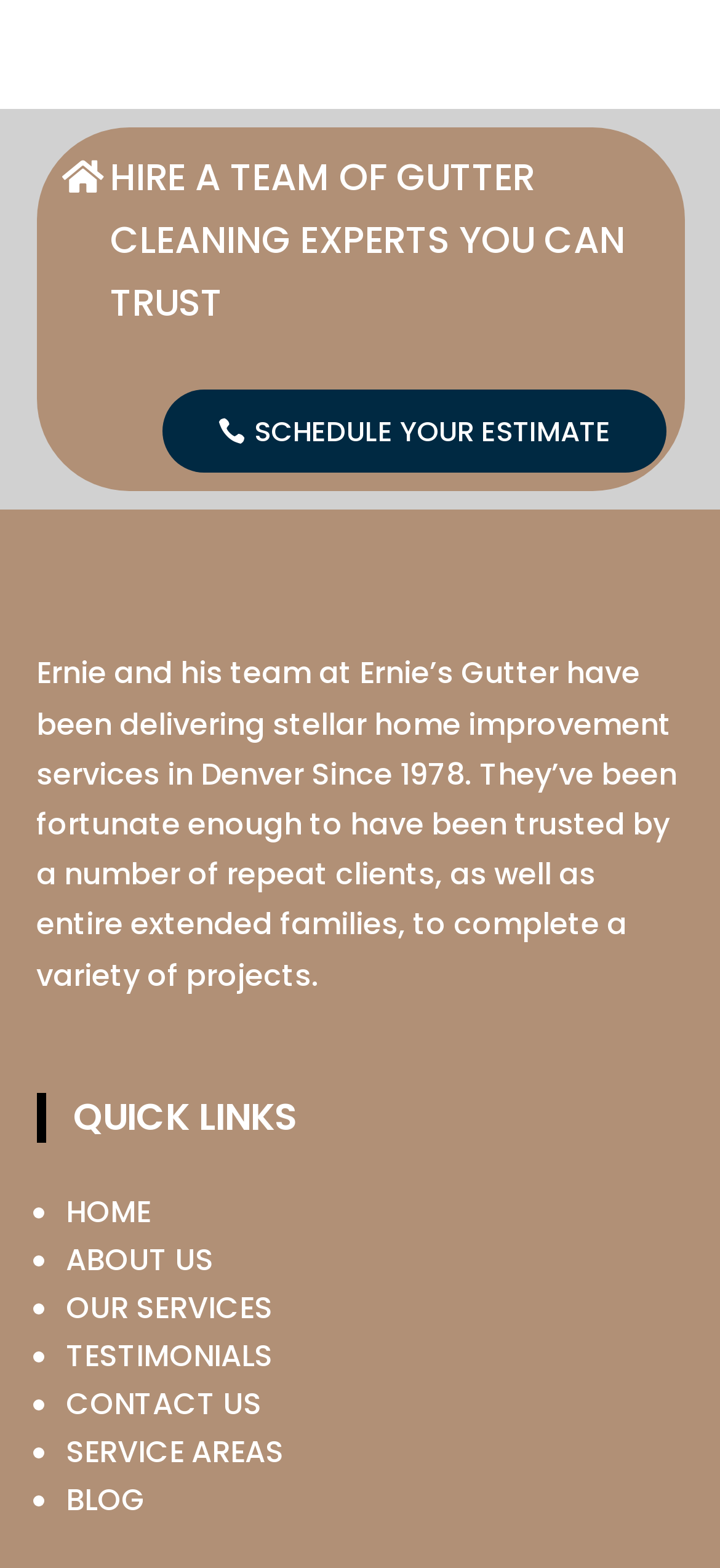Provide the bounding box coordinates of the area you need to click to execute the following instruction: "Go to home page".

[0.091, 0.759, 0.209, 0.786]